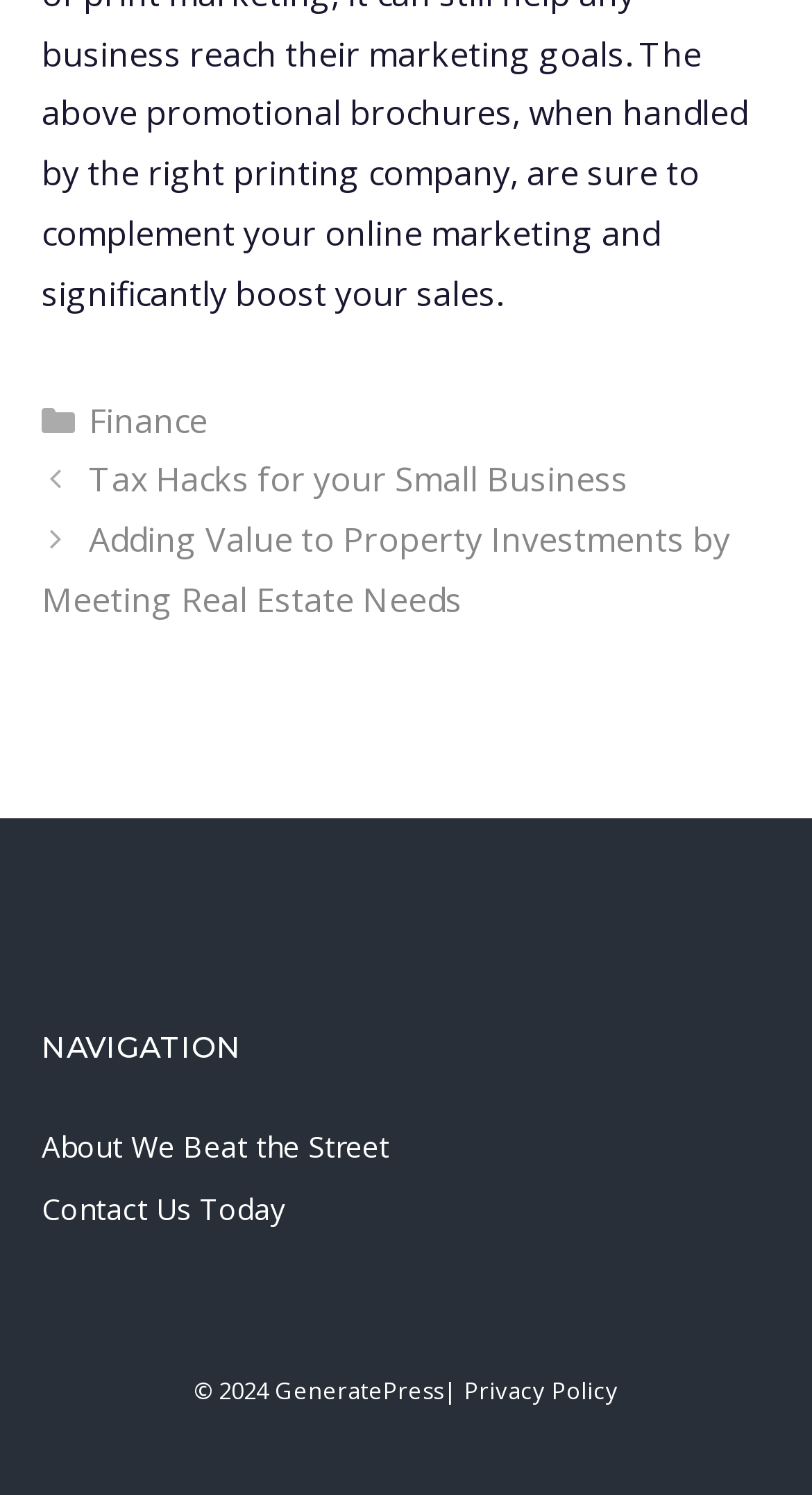Use one word or a short phrase to answer the question provided: 
How many links are in the navigation section?

2